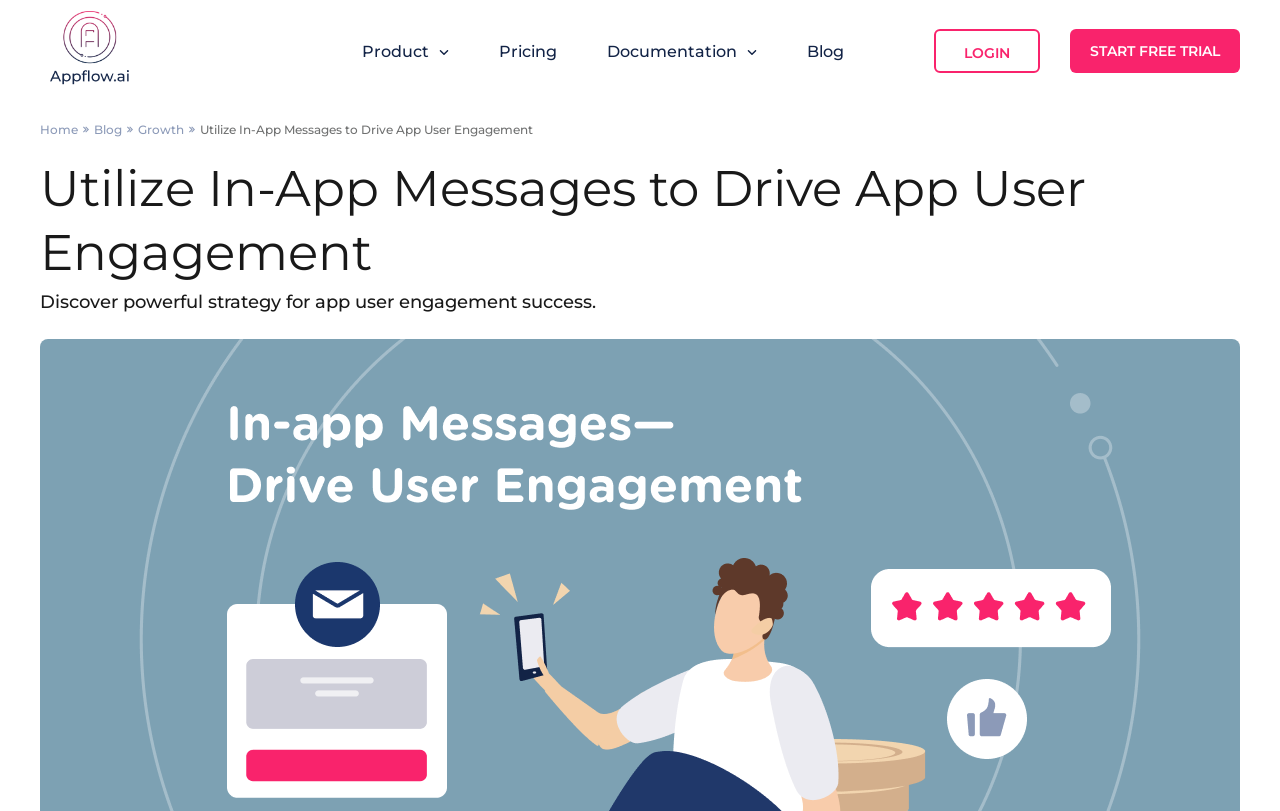How many navigation links are there at the top of the webpage?
Please respond to the question thoroughly and include all relevant details.

There are four navigation links at the top of the webpage, which are 'Product', 'Pricing', 'Documentation', and 'Blog'.